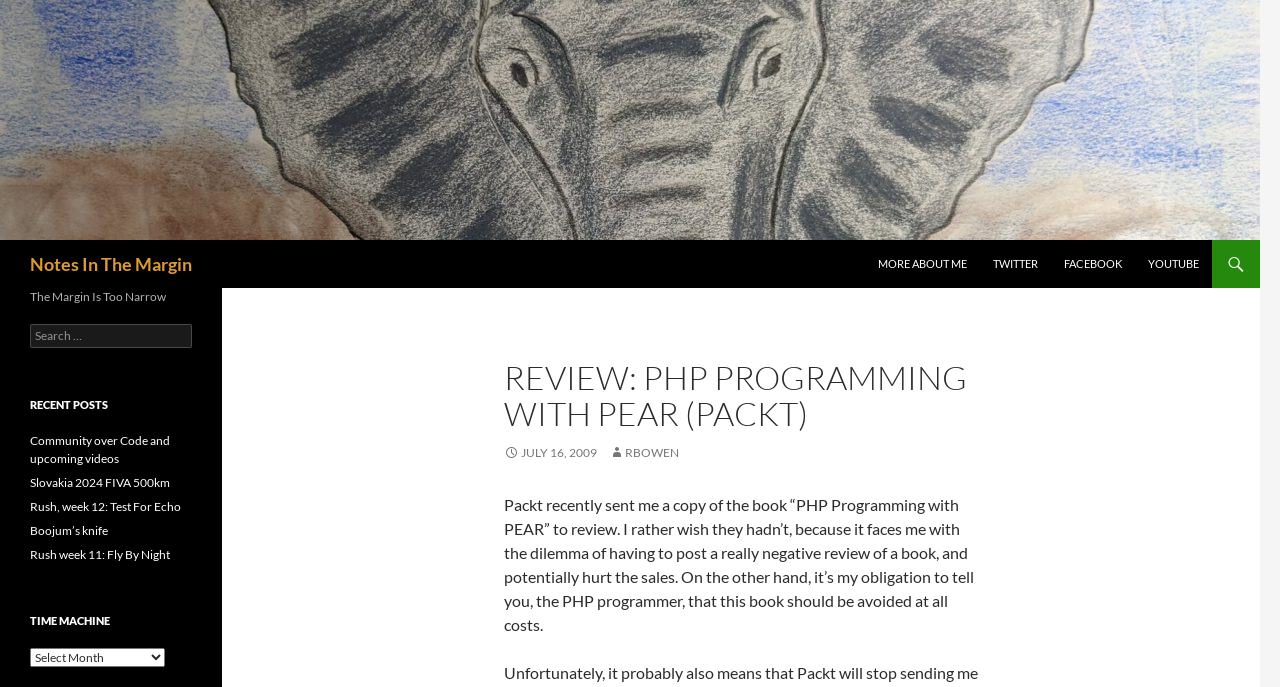What is the purpose of the 'Time Machine' feature?
Please answer the question with as much detail as possible using the screenshot.

The 'Time Machine' feature is located in the section with the heading 'TIME MACHINE'. It appears to be a combobox that allows users to select a specific date or time period. The purpose of the 'Time Machine' feature is to enable users to navigate through the archives of the website and access content from specific dates or time periods.